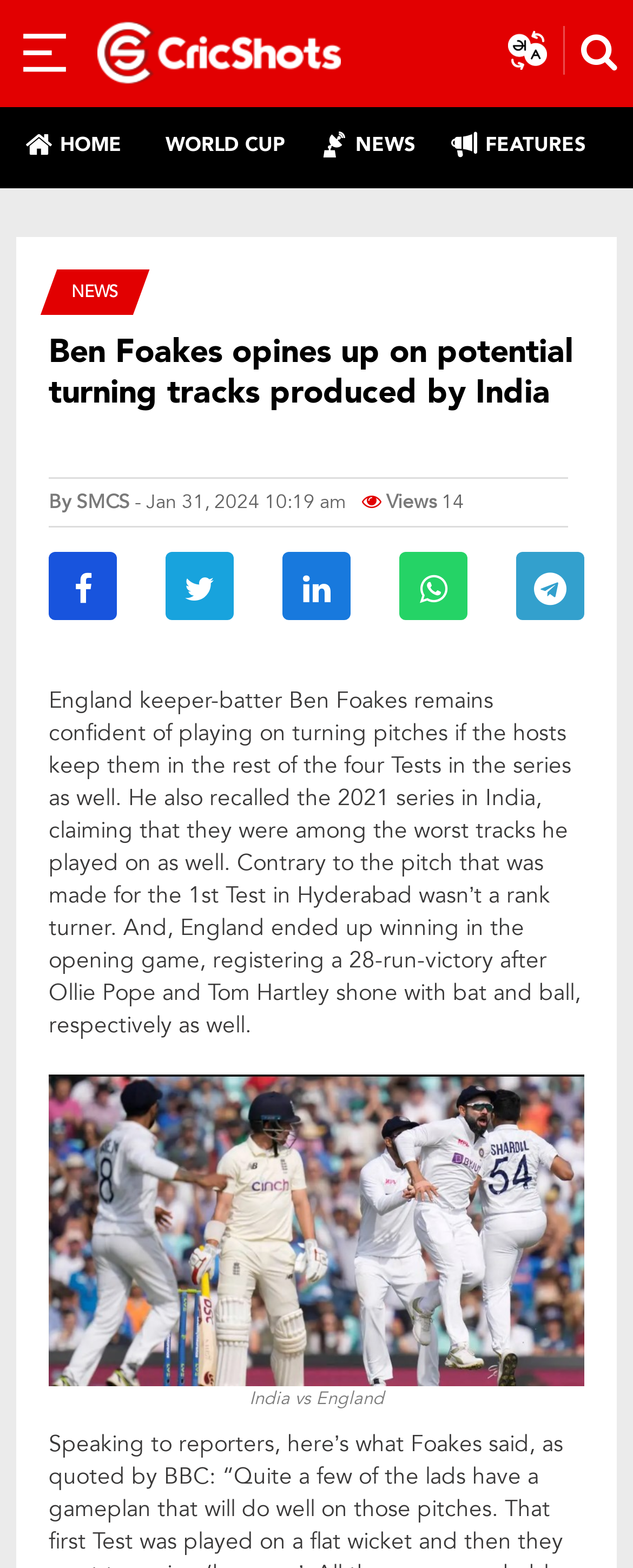Please answer the following question using a single word or phrase: 
How many views does the article have?

14